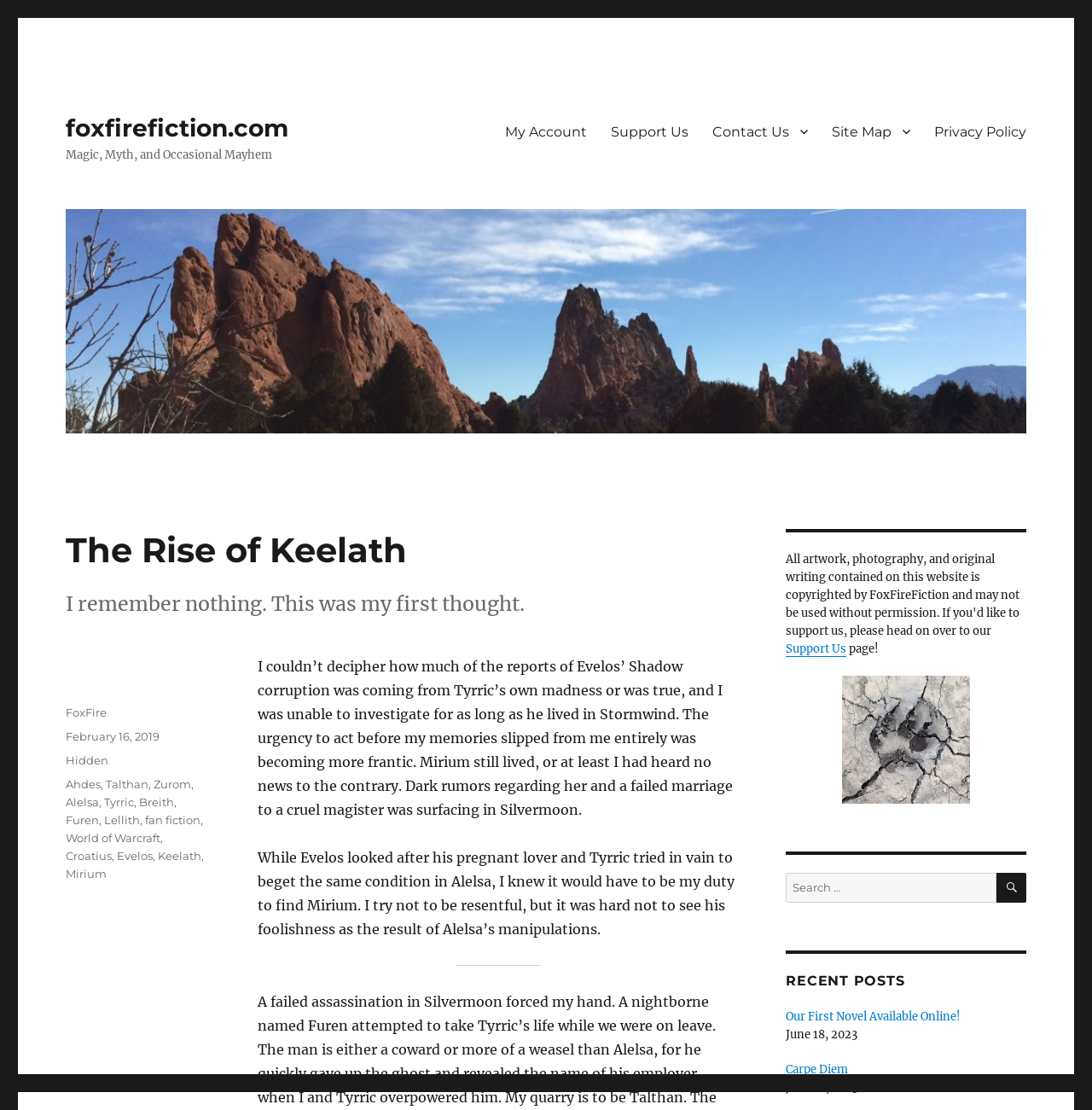What is the date of the post?
Please use the image to deliver a detailed and complete answer.

I determined the answer by examining the link element with the text 'February 16, 2019' in the footer section of the webpage, which is likely the date the post was published.